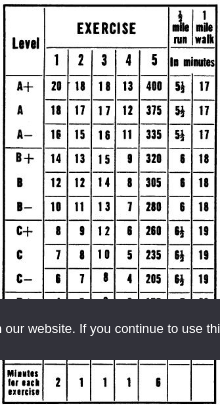Detail every significant feature and component of the image.

The image depicts the "5BX Exercise Plan Chart 1," which outlines a structured exercise regimen divided into various levels of difficulty, denoted as A+, A, A-, B+, B, B-, C+, C, and C-. Each level specifies a series of exercises alongside the time required to complete each in minutes, with additional notes indicating the number of minutes for running or walking one mile. This chart serves as a guide for individuals engaging in a progressive exercise schedule, encouraging participants to improve their fitness levels gradually. The bottom of the chart lists the minutes allocated for each exercise, emphasizing the incremental approach that characterizes the 5BX plan. This visual aid is a key part of the overall program, designed for home use and aiming to assist users in managing their fitness effectively.